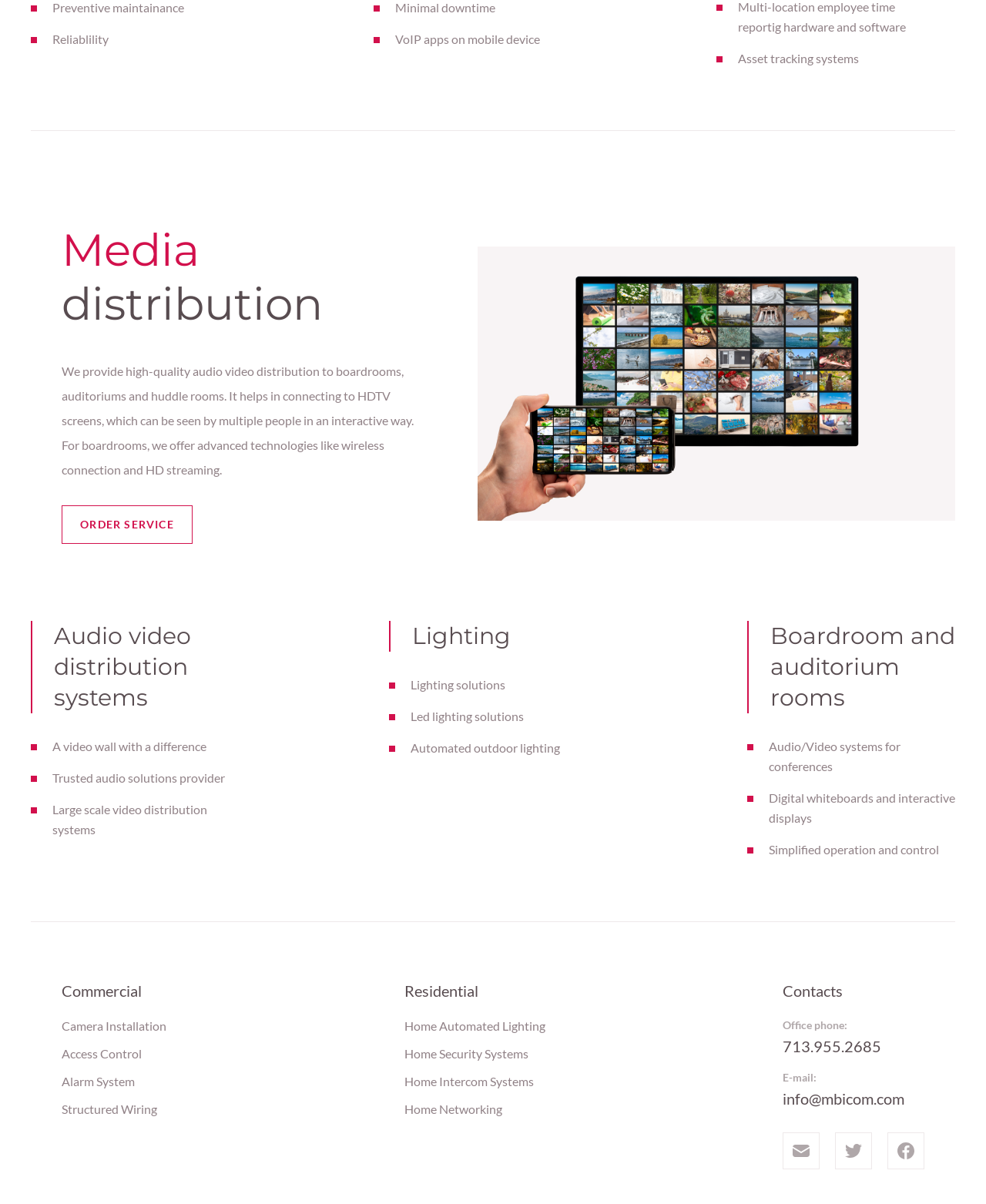Find the bounding box coordinates for the element that must be clicked to complete the instruction: "Call office phone". The coordinates should be four float numbers between 0 and 1, indicated as [left, top, right, bottom].

[0.794, 0.862, 0.894, 0.875]